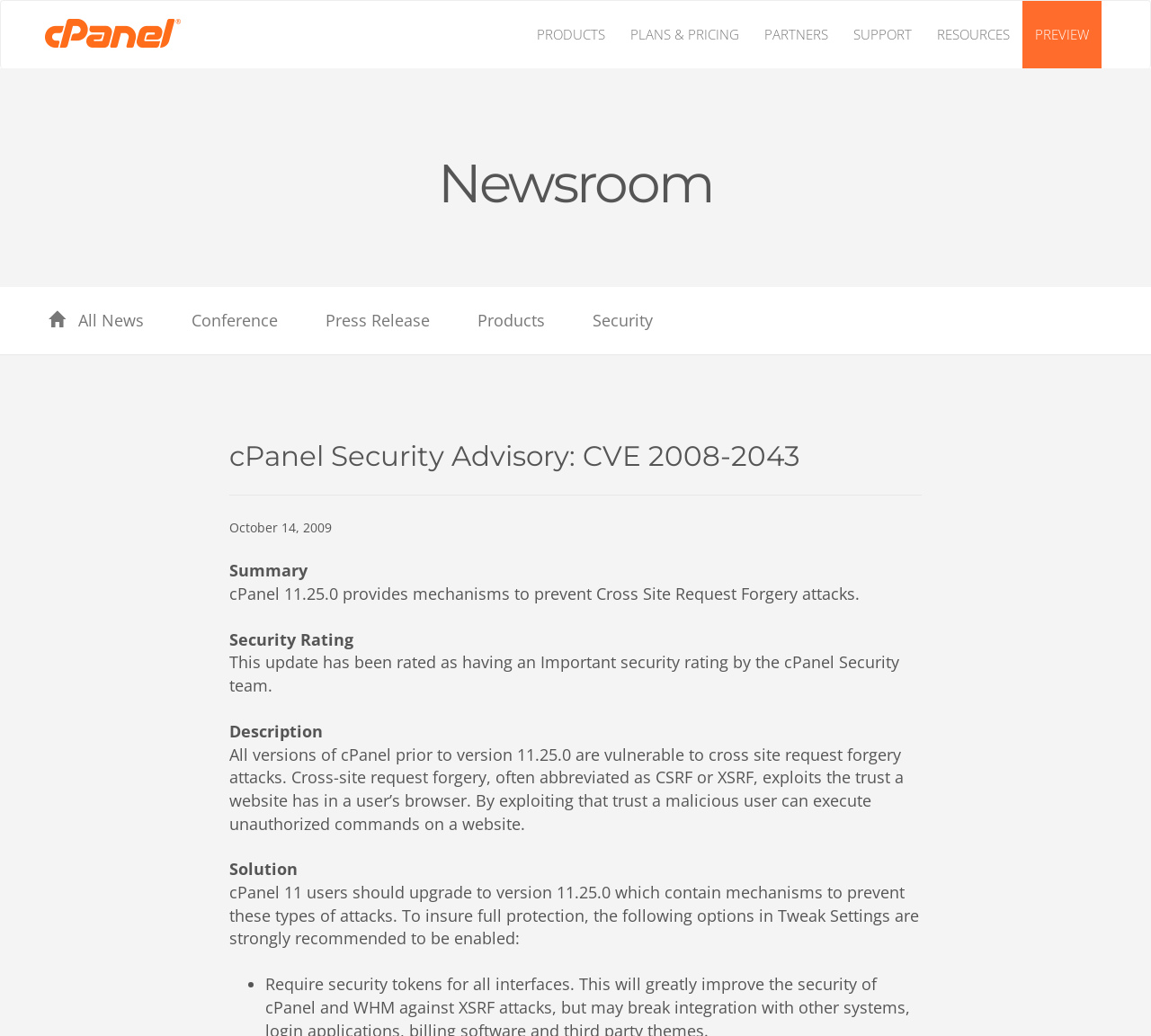Identify the bounding box coordinates for the element that needs to be clicked to fulfill this instruction: "Click on SUPPORT". Provide the coordinates in the format of four float numbers between 0 and 1: [left, top, right, bottom].

[0.73, 0.001, 0.803, 0.066]